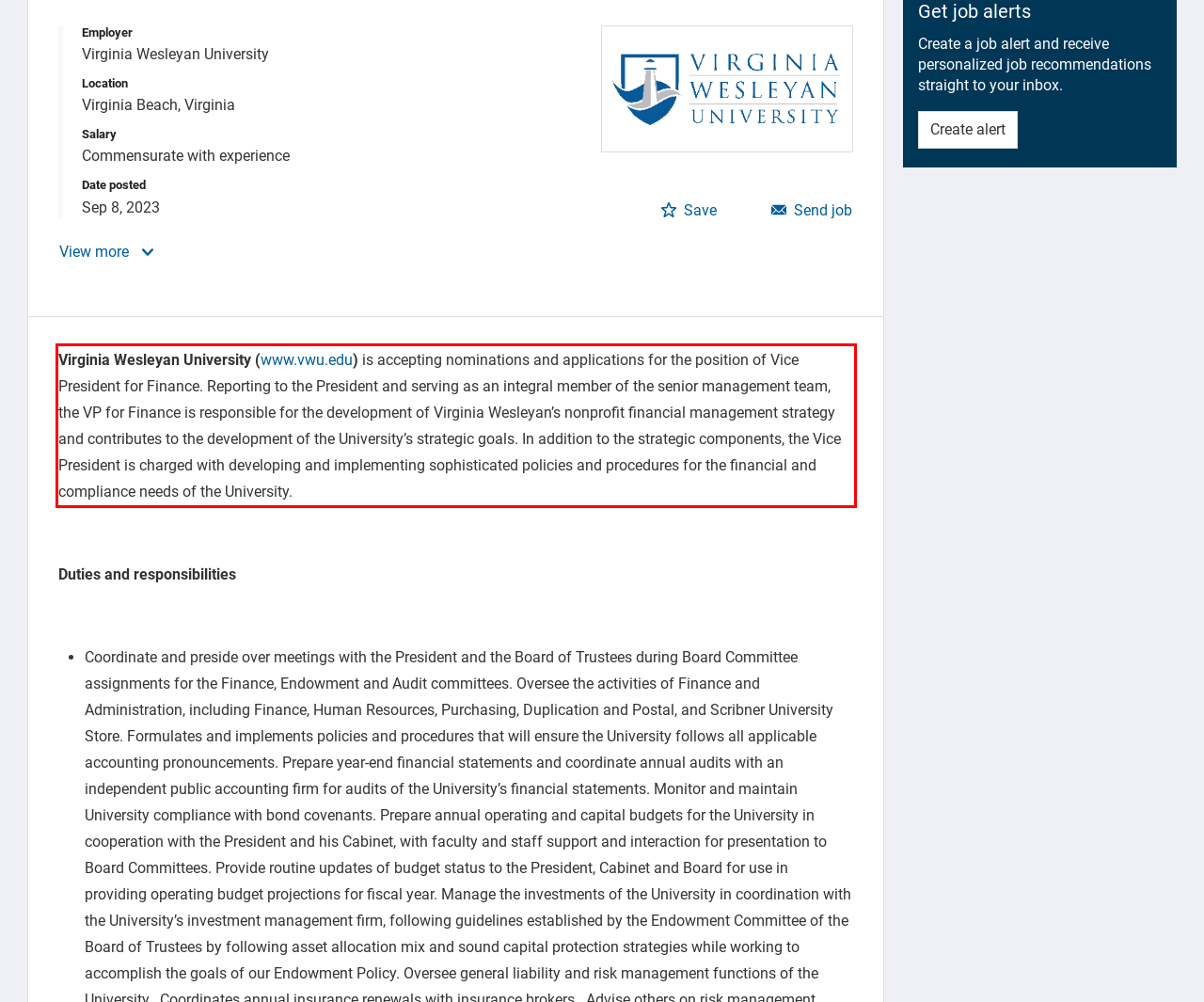Please extract the text content from the UI element enclosed by the red rectangle in the screenshot.

Virginia Wesleyan University (www.vwu.edu) is accepting nominations and applications for the position of Vice President for Finance. Reporting to the President and serving as an integral member of the senior management team, the VP for Finance is responsible for the development of Virginia Wesleyan’s nonprofit financial management strategy and contributes to the development of the University’s strategic goals. In addition to the strategic components, the Vice President is charged with developing and implementing sophisticated policies and procedures for the financial and compliance needs of the University.